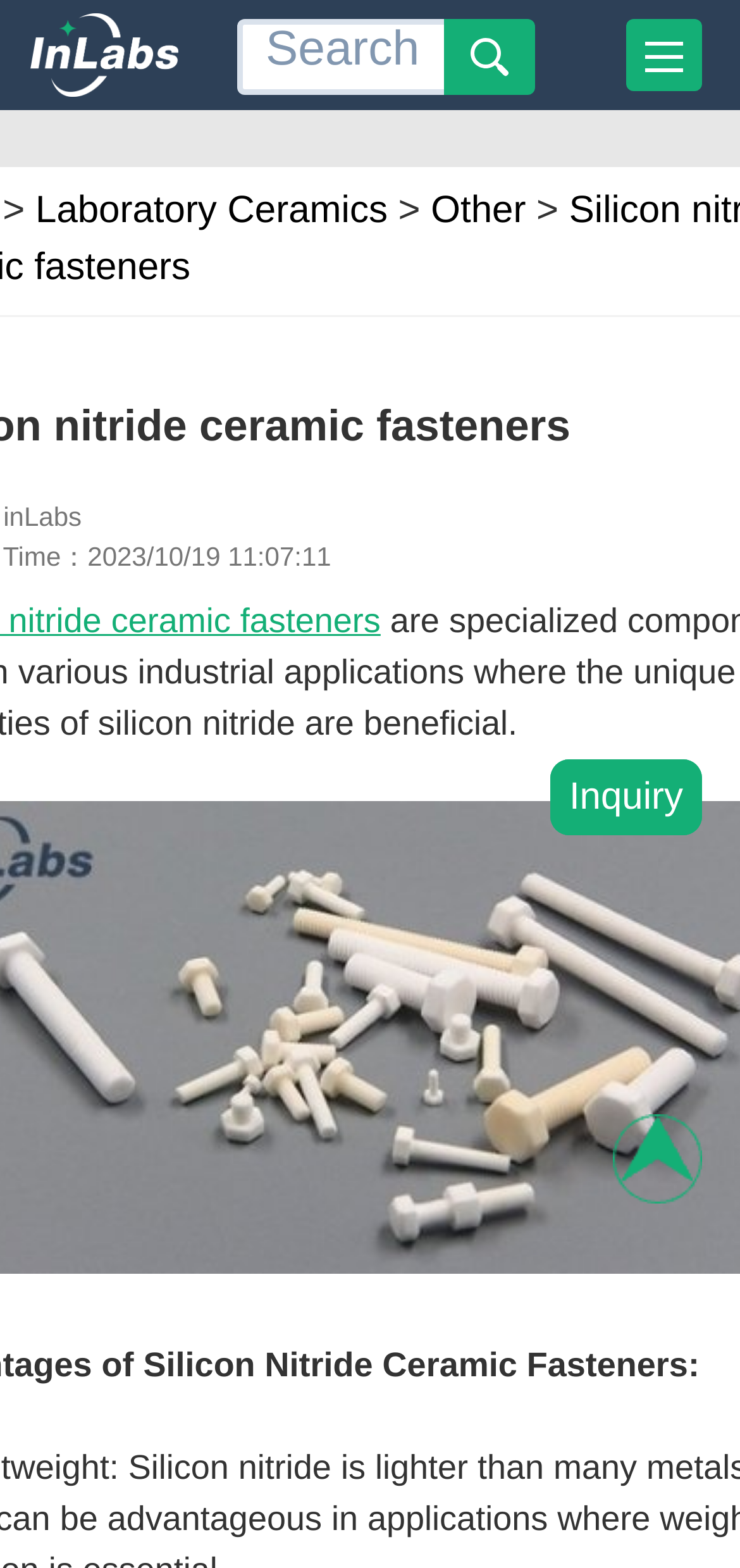How many links are there under 'Inquiry'?
Provide a comprehensive and detailed answer to the question.

Under the 'Inquiry' link, there are three sub-links: 'Laboratory Ceramics', 'Other', and a '>' symbol, which indicates that there are more options.